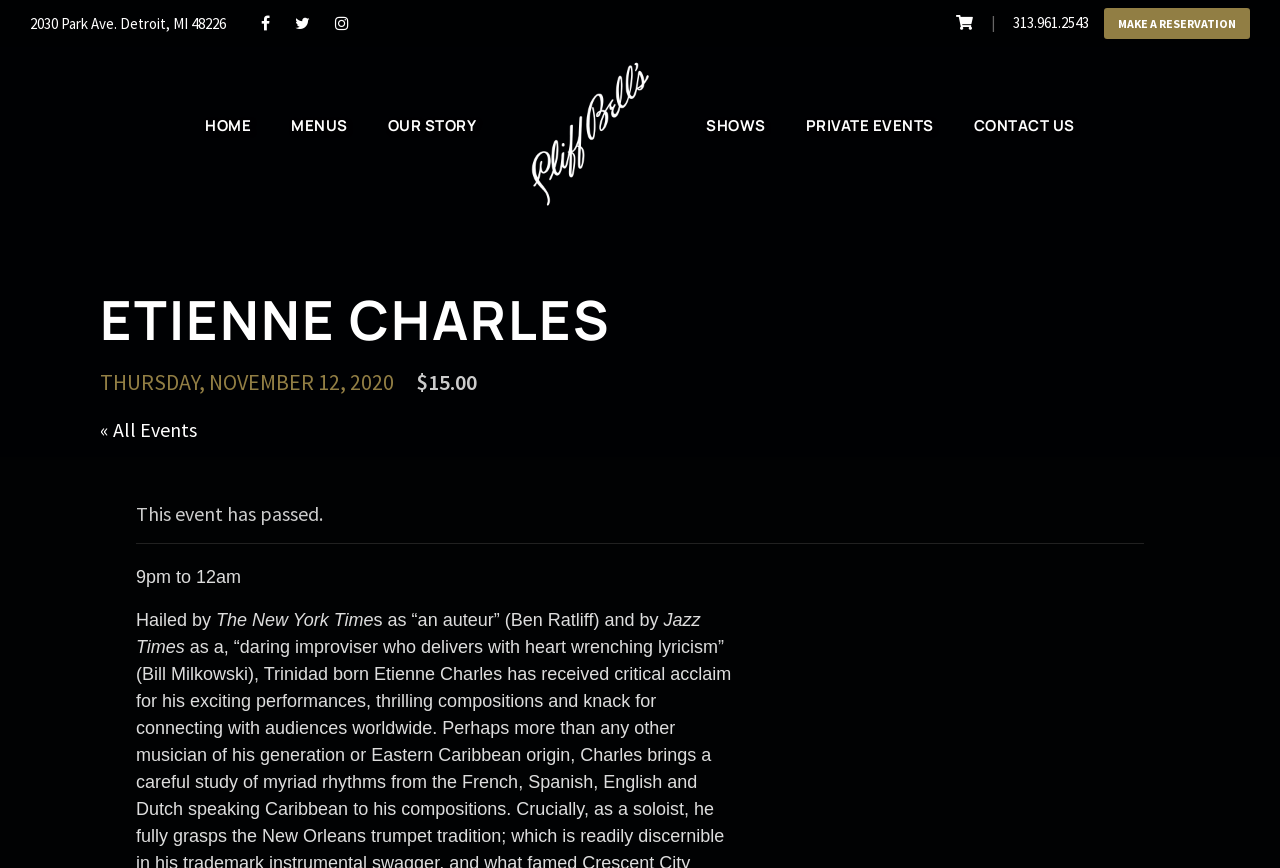Please identify the bounding box coordinates of the region to click in order to complete the task: "Go to home page". The coordinates must be four float numbers between 0 and 1, specified as [left, top, right, bottom].

[0.16, 0.07, 0.196, 0.16]